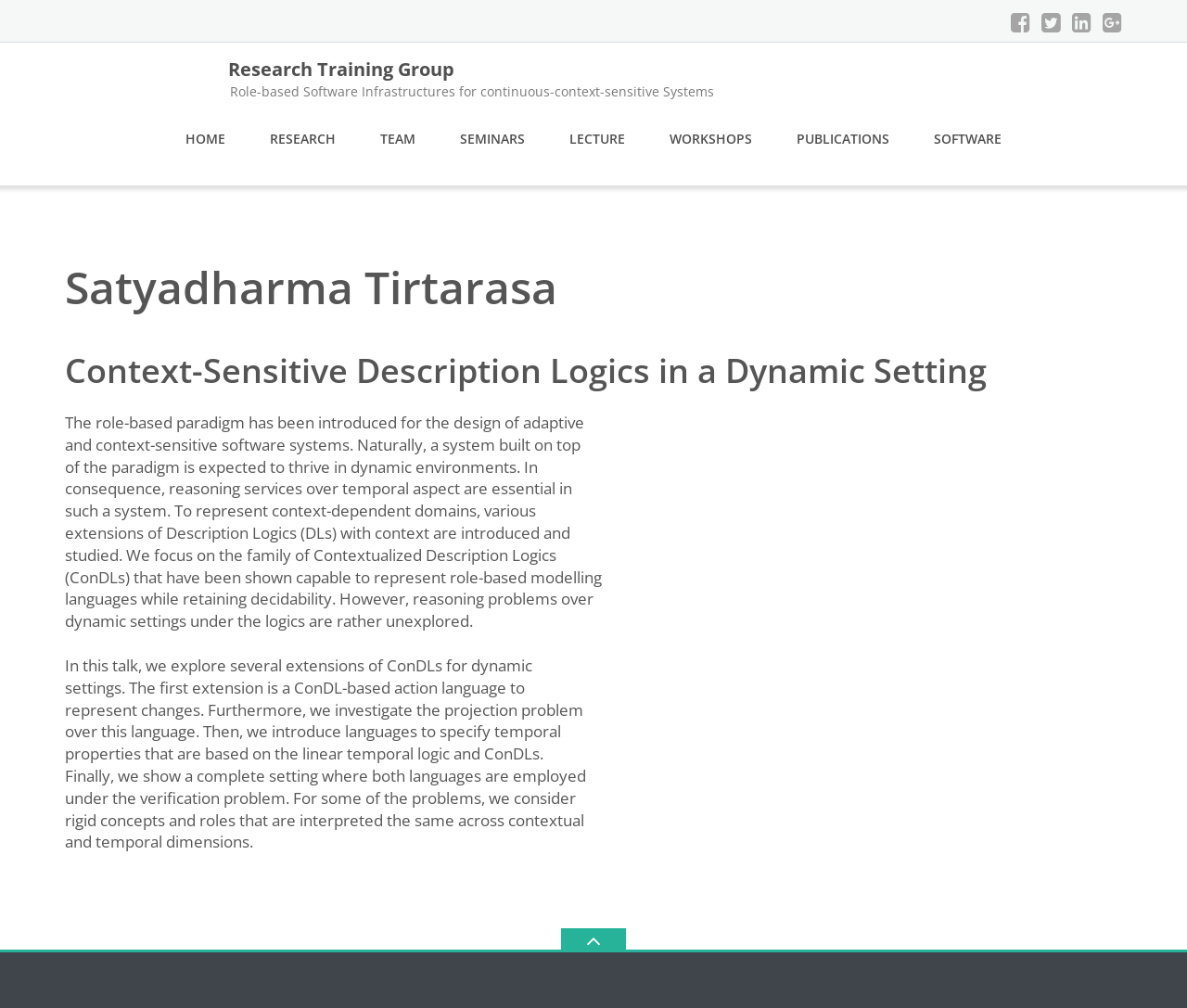Based on the image, provide a detailed response to the question:
Is there a social media link on the webpage?

There are social media links on the webpage, which can be found at the top right corner of the webpage, represented by icons such as '', '', '', and ''.